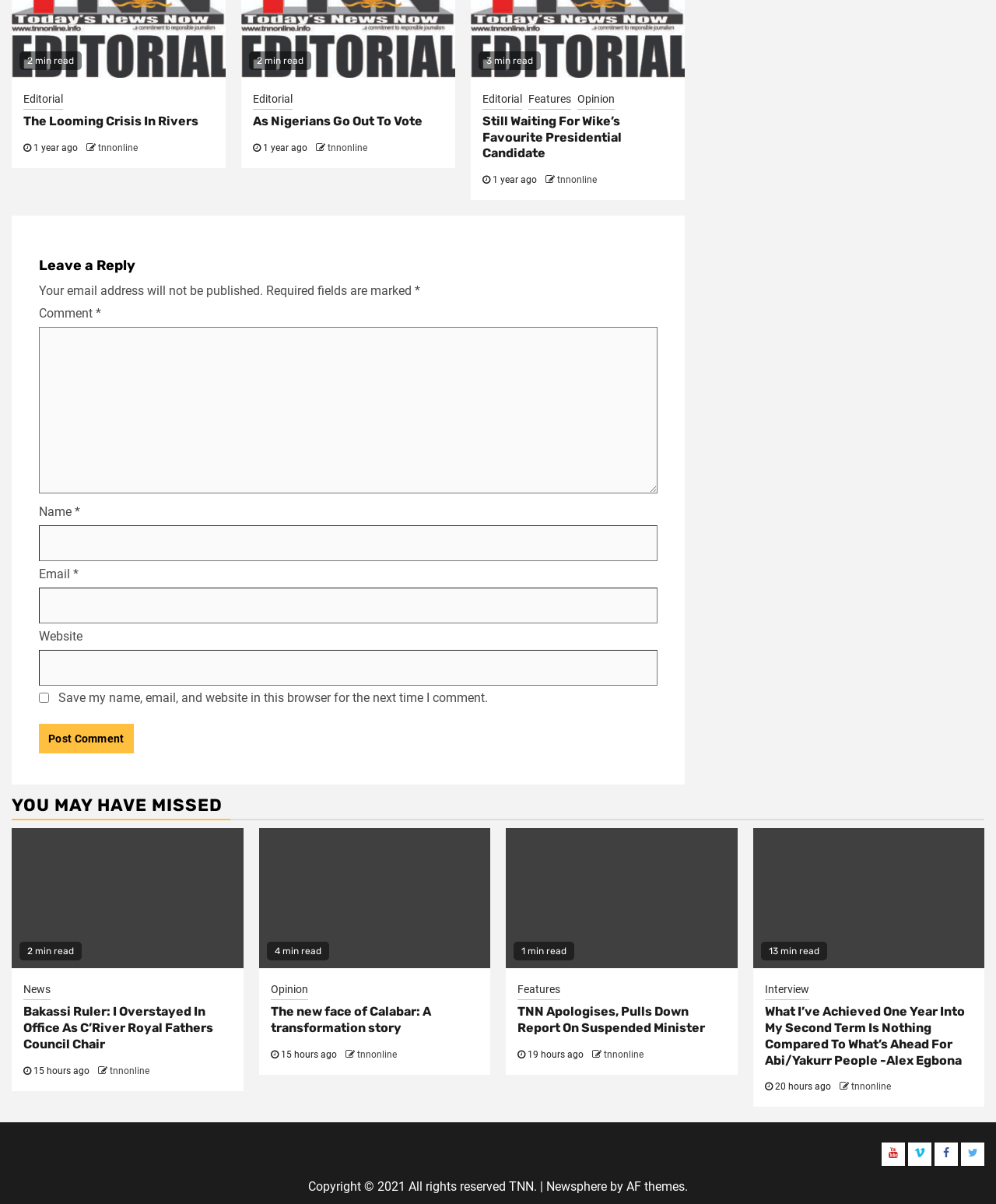Locate the bounding box coordinates of the region to be clicked to comply with the following instruction: "Leave a comment". The coordinates must be four float numbers between 0 and 1, in the form [left, top, right, bottom].

[0.039, 0.215, 0.66, 0.228]